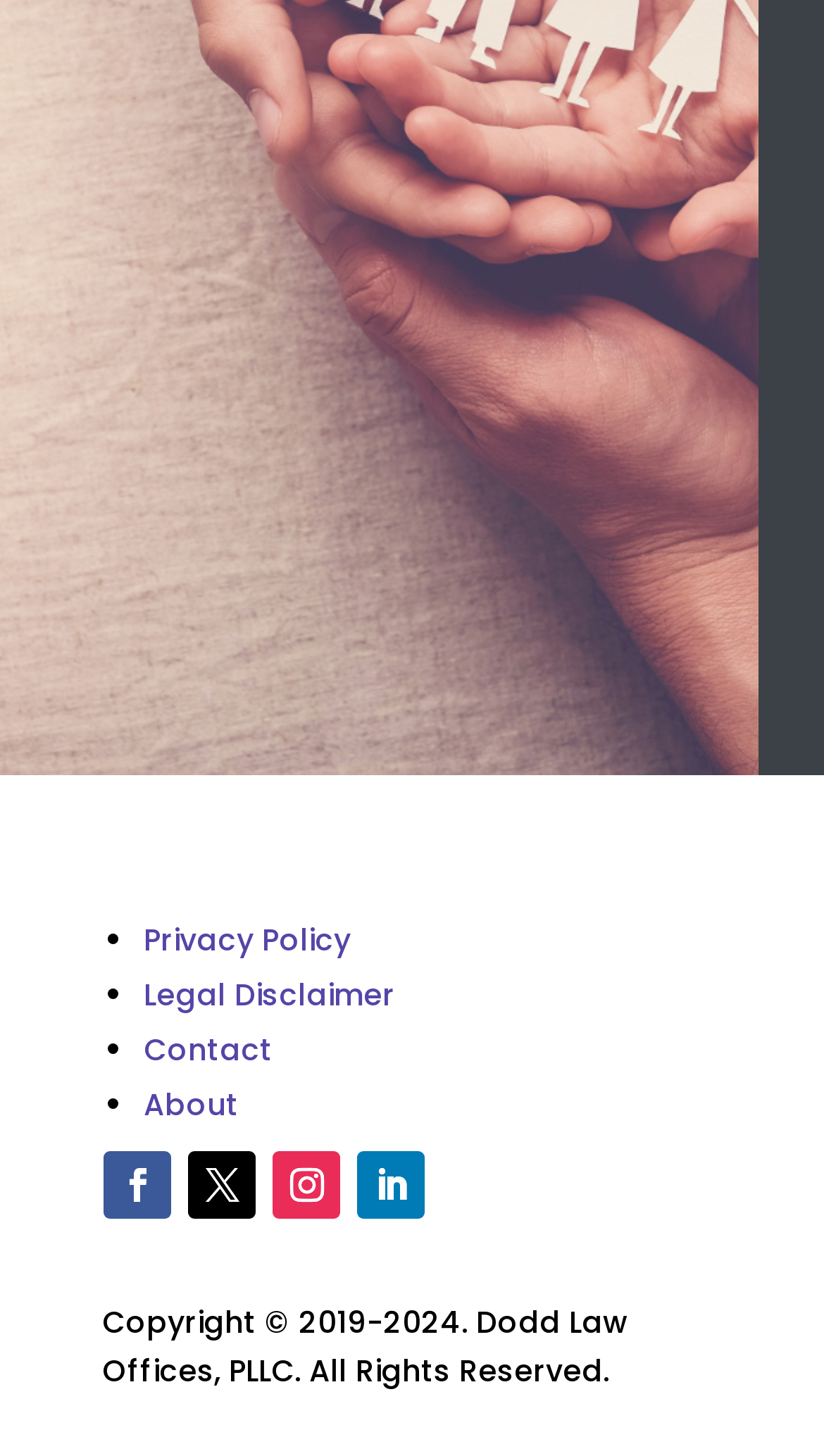What are the footer links?
Look at the image and provide a short answer using one word or a phrase.

Privacy Policy, Legal Disclaimer, Contact, About